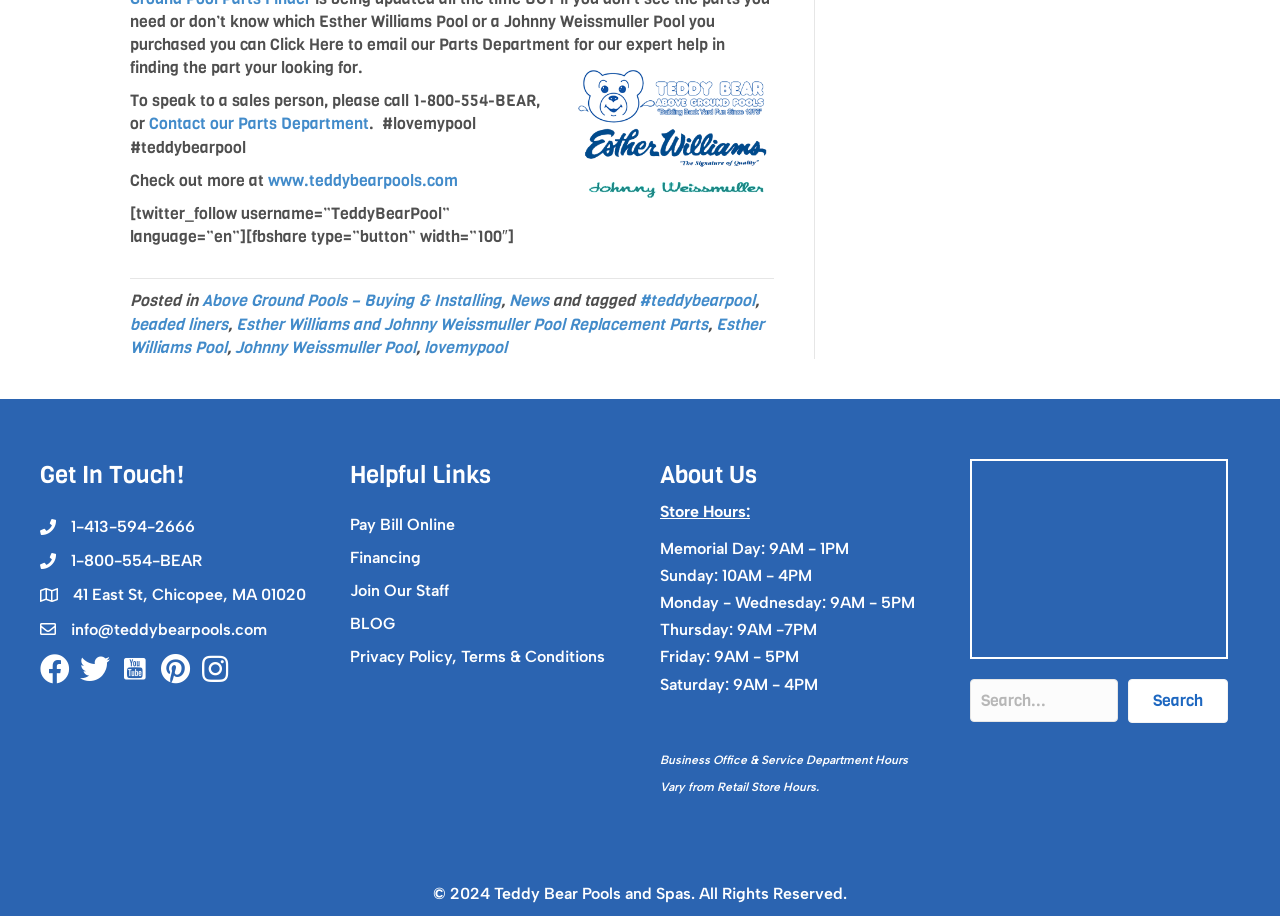Please identify the bounding box coordinates of the element I need to click to follow this instruction: "Navigate to Student Organizations".

None